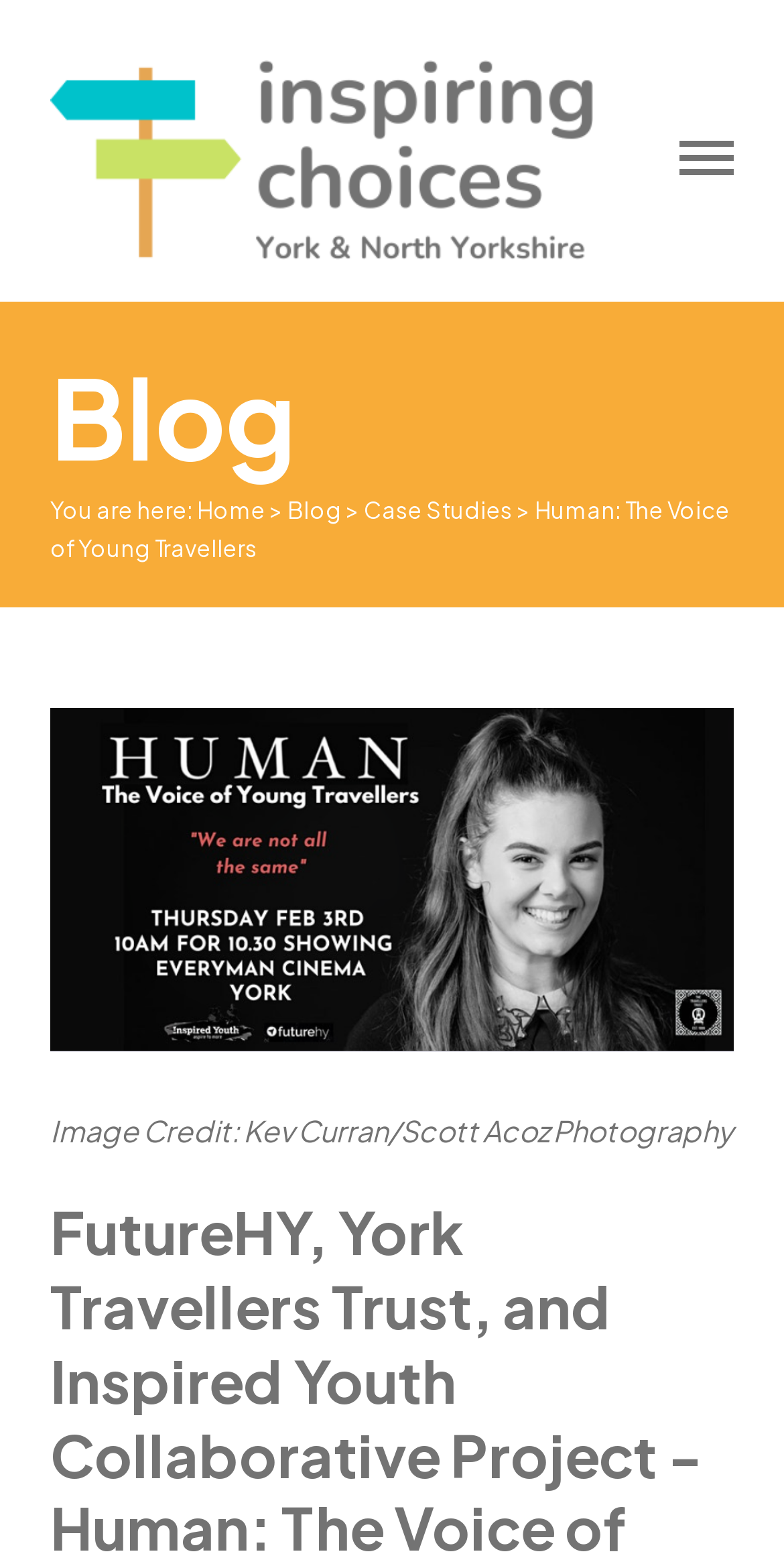Using the webpage screenshot and the element description Home, determine the bounding box coordinates. Specify the coordinates in the format (top-left x, top-left y, bottom-right x, bottom-right y) with values ranging from 0 to 1.

[0.251, 0.317, 0.338, 0.335]